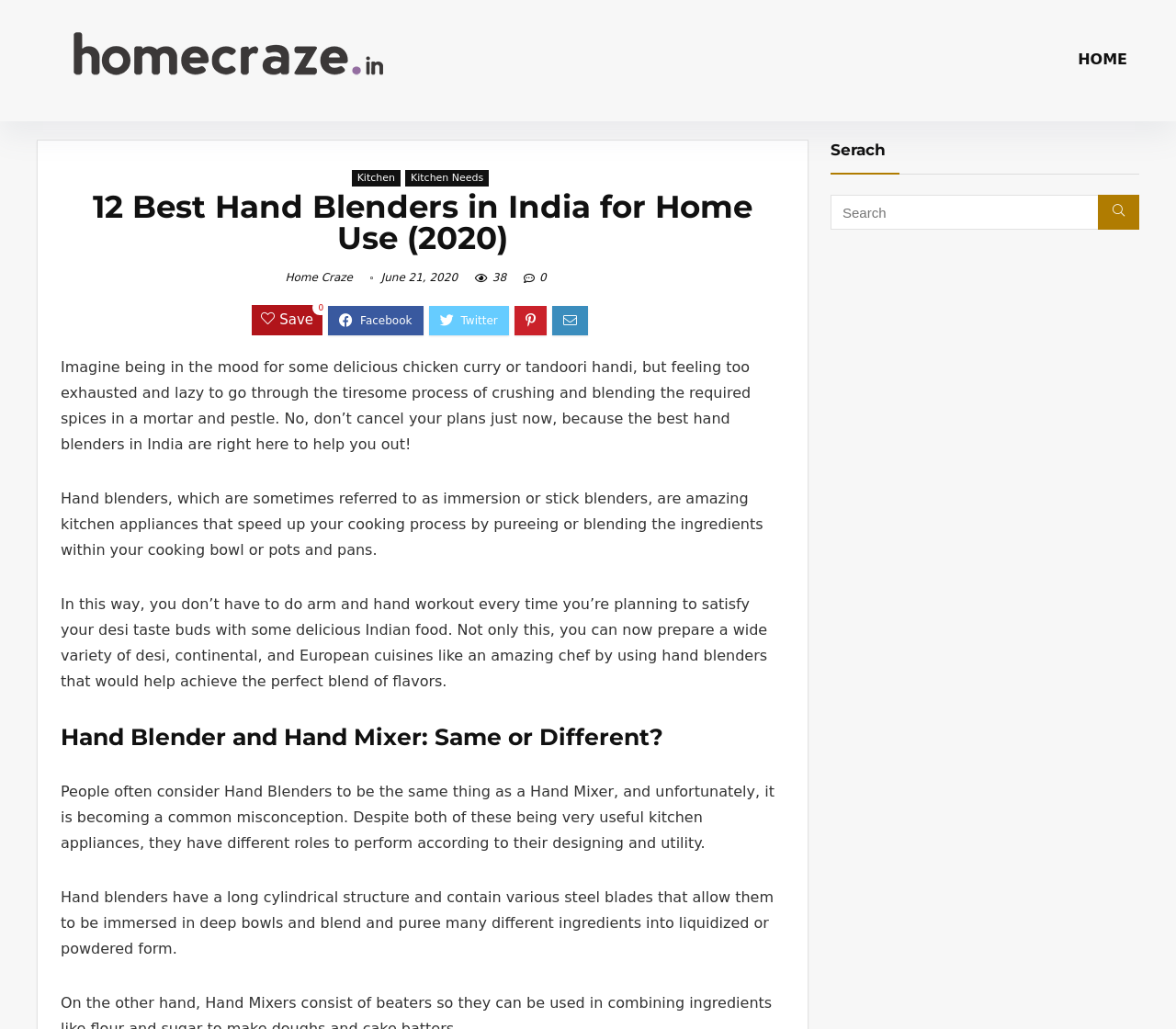What can be searched on the webpage?
Provide a detailed and extensive answer to the question.

The webpage has a search bar, but it is not clear what specific content can be searched, as the search bar is not labeled with a specific topic or category.